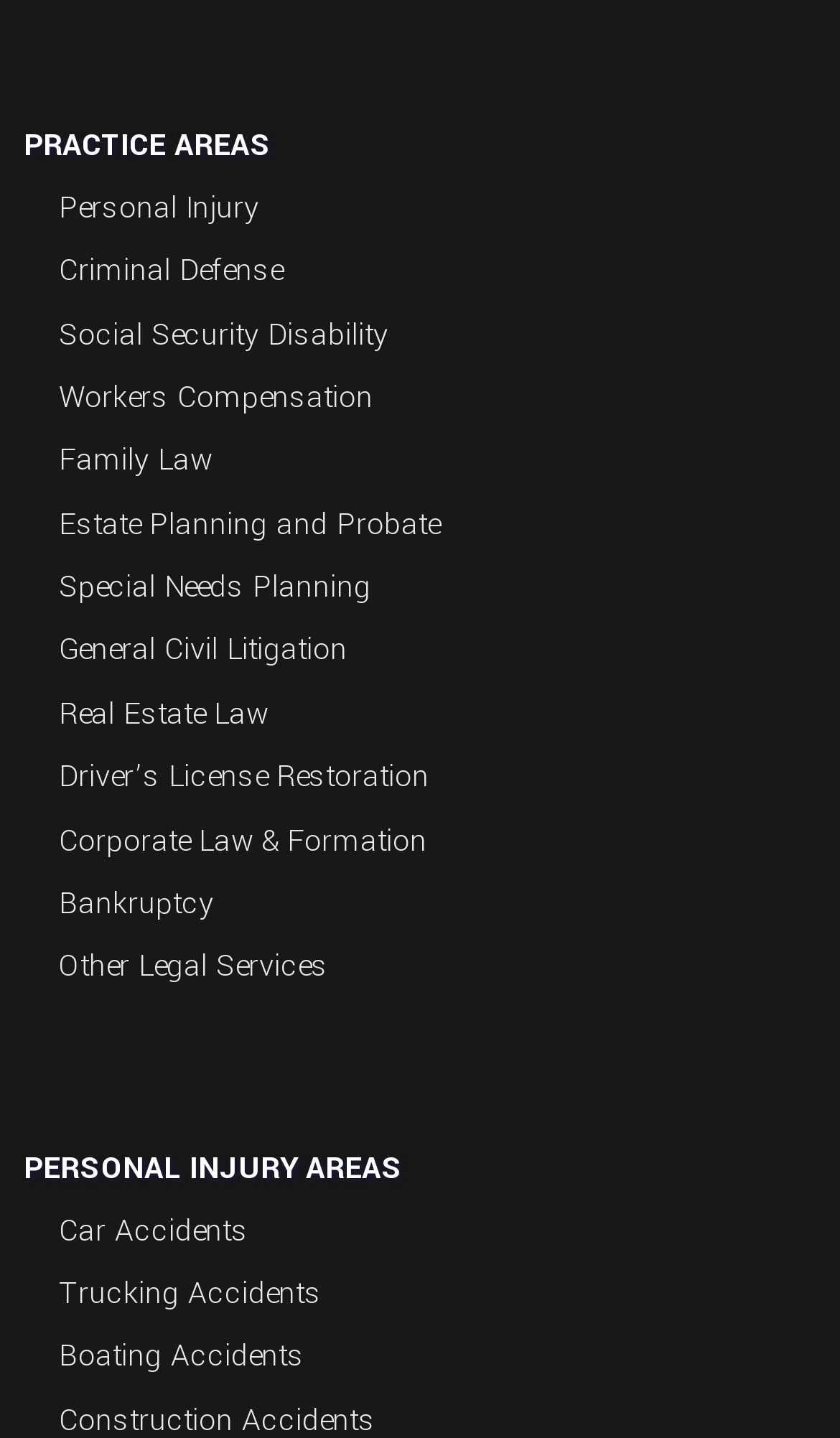Examine the image carefully and respond to the question with a detailed answer: 
What is the first personal injury area listed?

Under the 'PERSONAL INJURY AREAS' heading, the first link is 'Car Accidents', which is listed as a personal injury area.